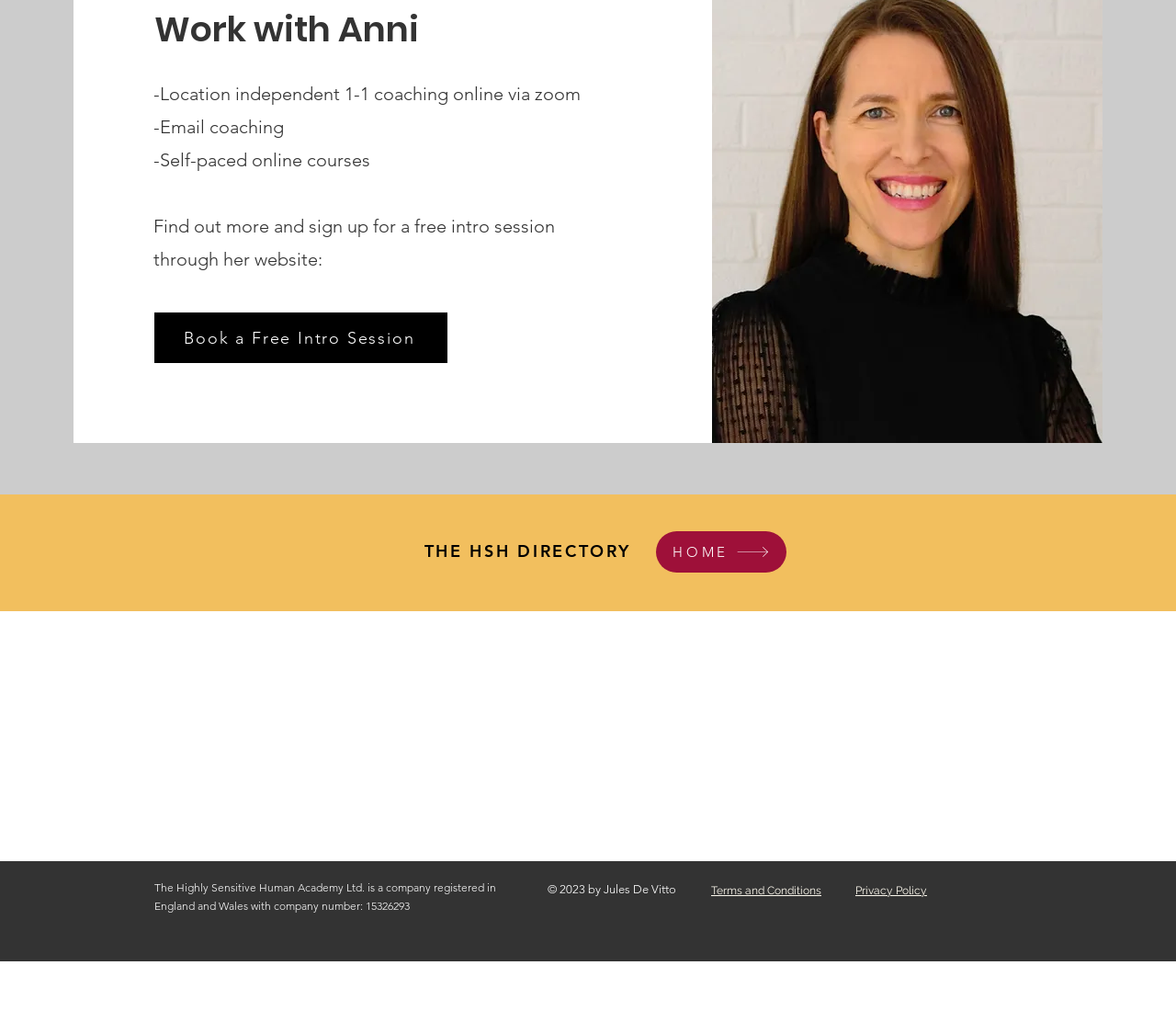Identify the bounding box of the HTML element described as: "WordPress".

None